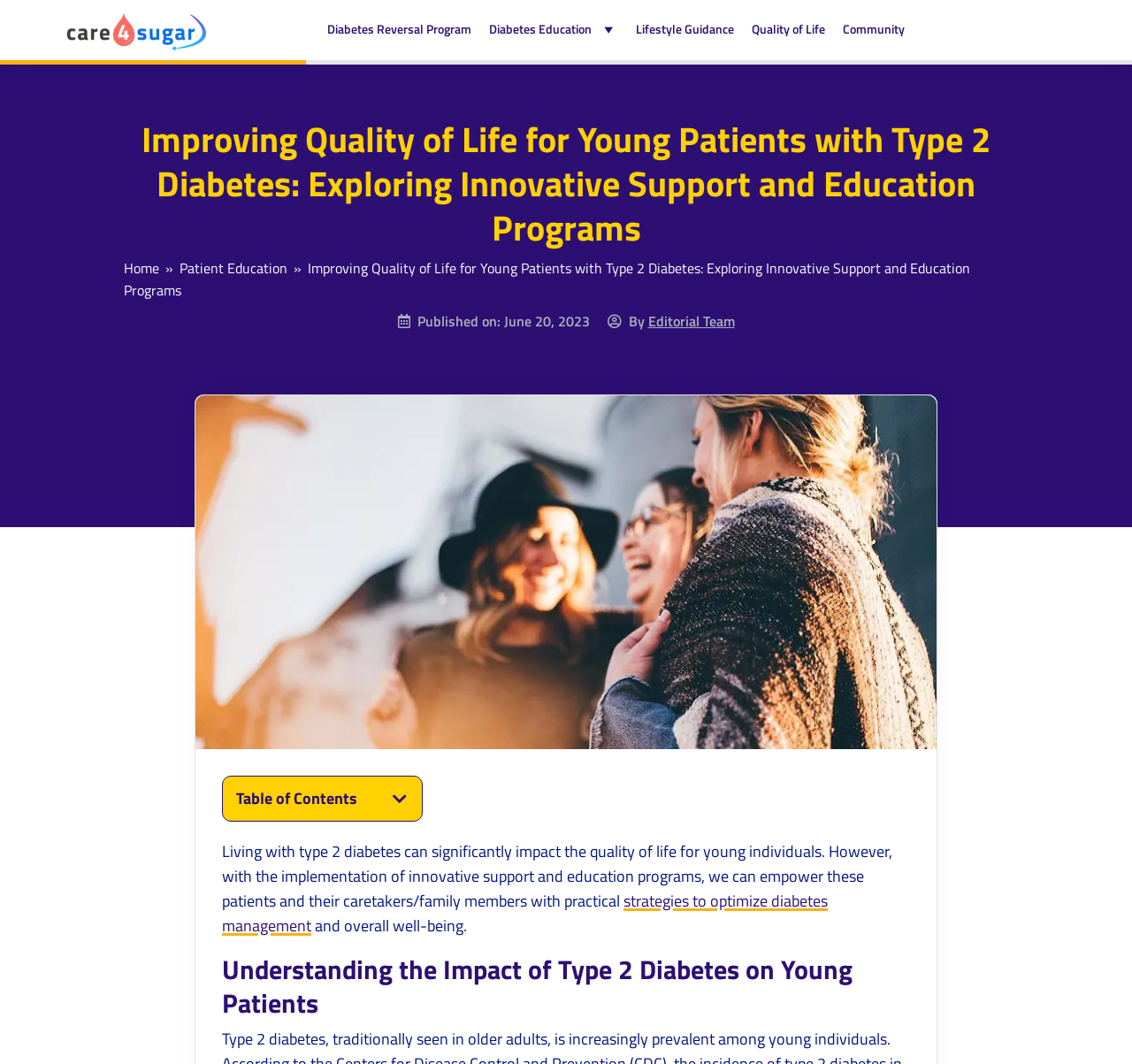Please identify the bounding box coordinates for the region that you need to click to follow this instruction: "Click the 'Diabetes Reversal Program' link".

[0.289, 0.016, 0.416, 0.041]